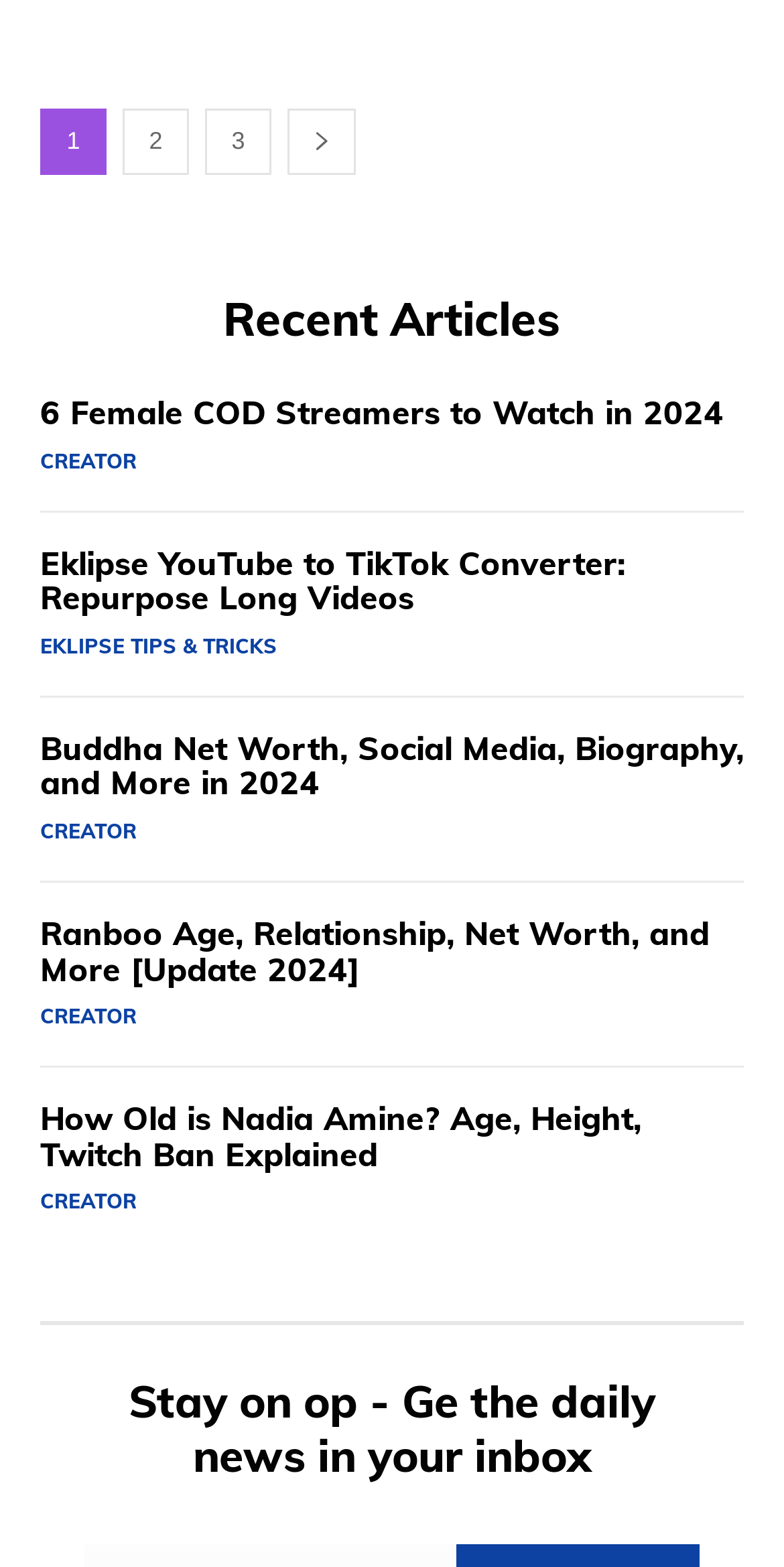Using the information from the screenshot, answer the following question thoroughly:
What is the topic of the first article?

The first article on the webpage is titled '6 Female COD Streamers to Watch in 2024', indicating that the topic of the article is about female streamers who play Call of Duty.